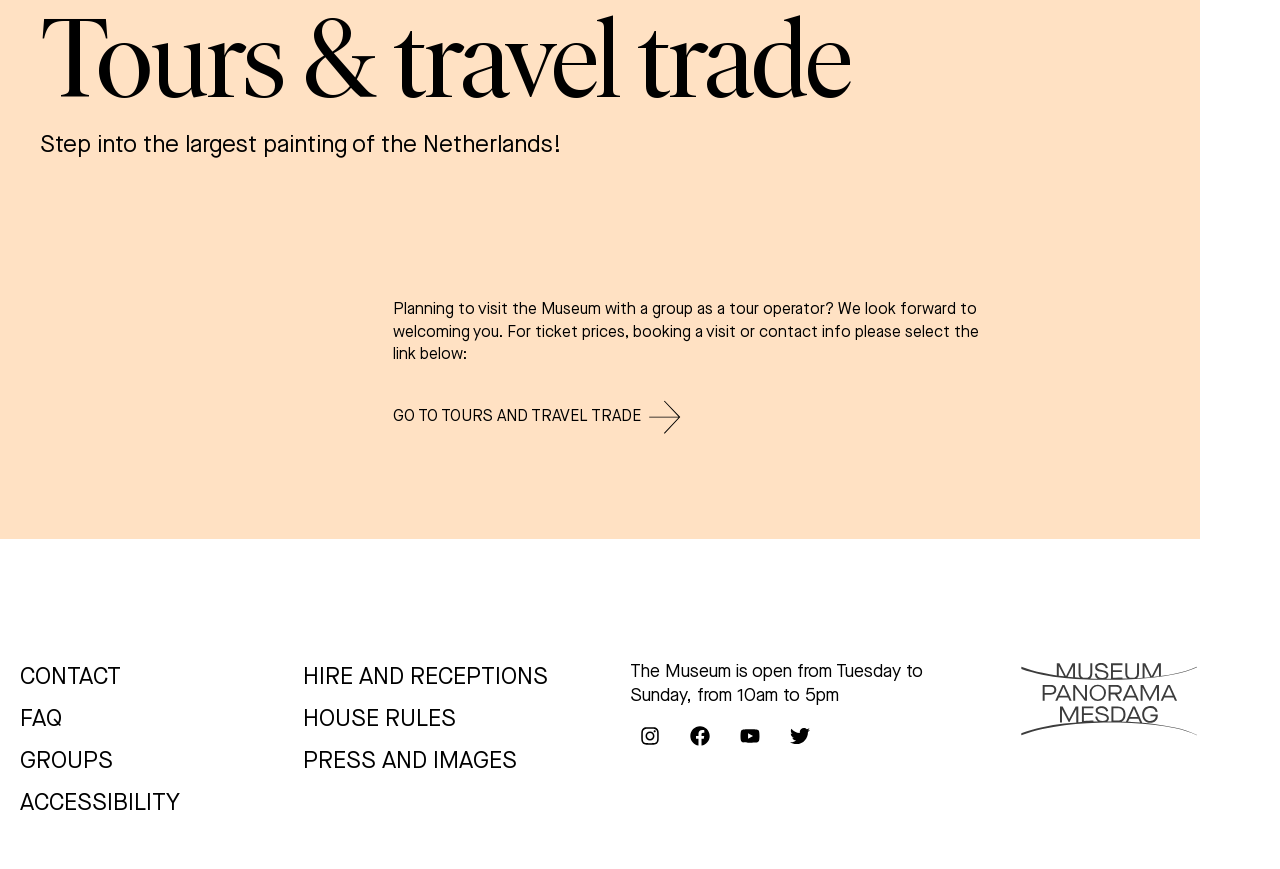Please specify the bounding box coordinates of the area that should be clicked to accomplish the following instruction: "Get information on accessibility". The coordinates should consist of four float numbers between 0 and 1, i.e., [left, top, right, bottom].

[0.016, 0.903, 0.224, 0.942]